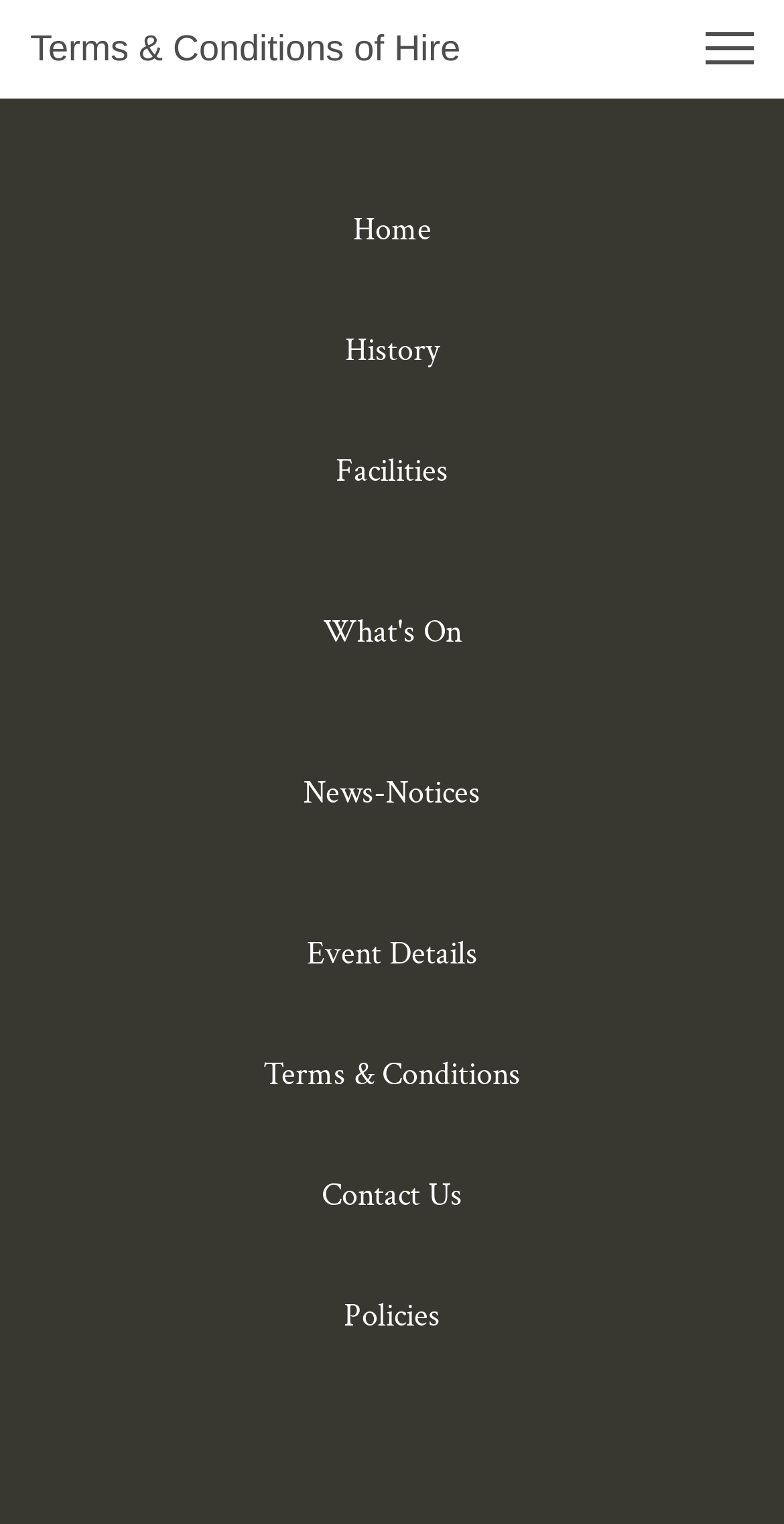Could you provide the bounding box coordinates for the portion of the screen to click to complete this instruction: "view event details"?

[0.34, 0.599, 0.66, 0.652]